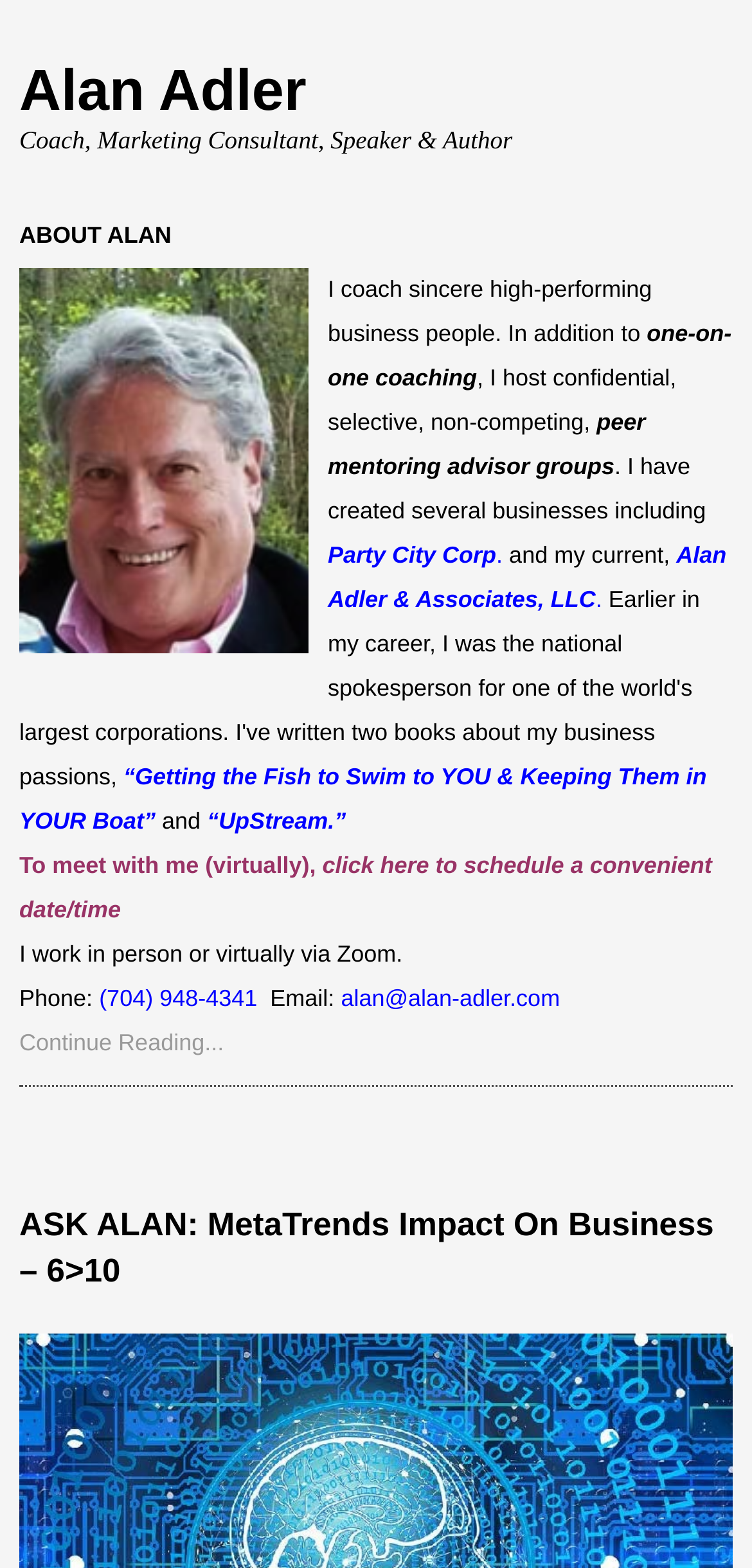Find the bounding box coordinates for the area you need to click to carry out the instruction: "Click on the link to schedule a meeting". The coordinates should be four float numbers between 0 and 1, indicated as [left, top, right, bottom].

[0.026, 0.543, 0.947, 0.589]